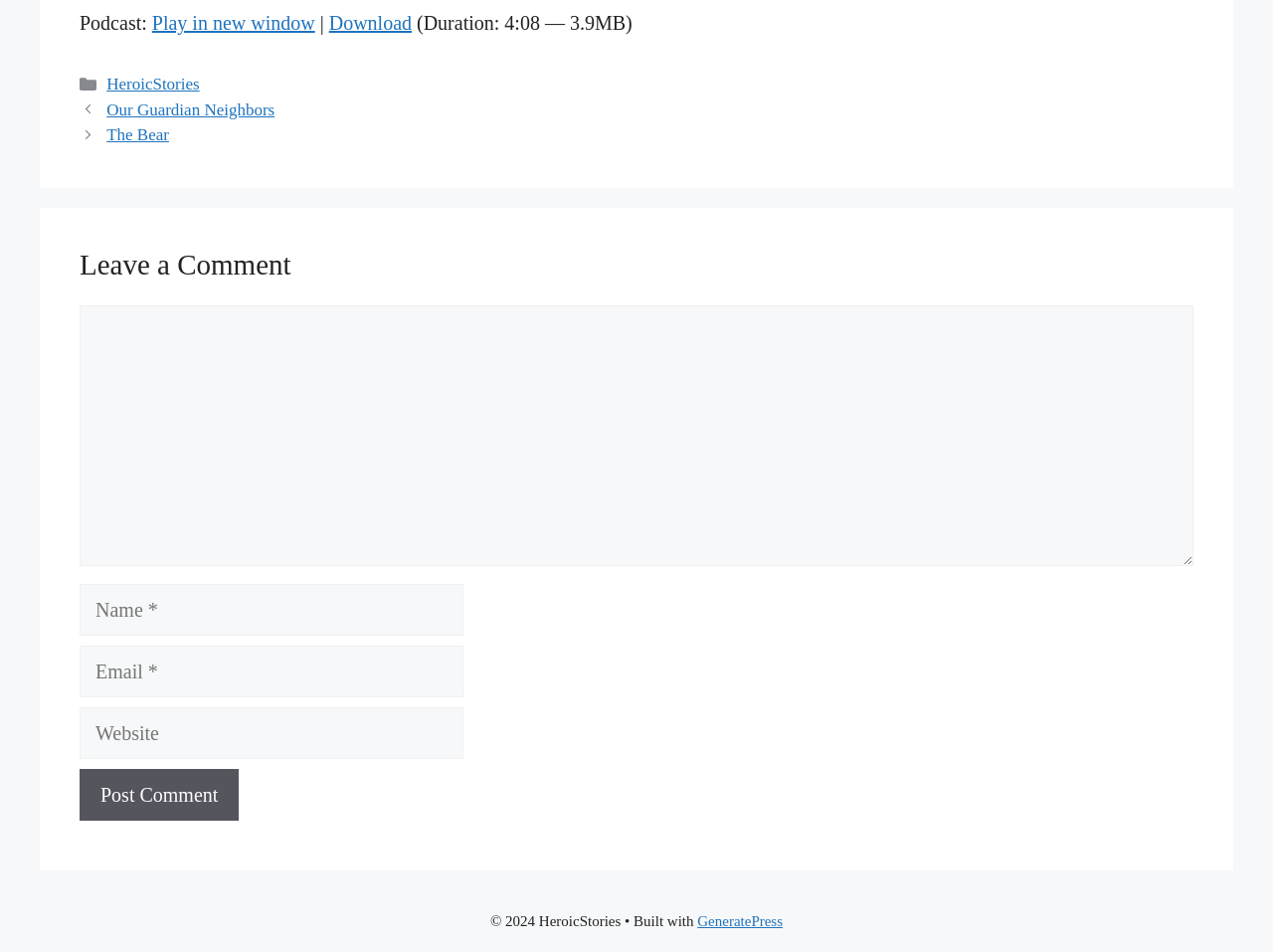What is the duration of the podcast?
Answer the question with detailed information derived from the image.

The duration of the podcast can be found in the text '(Duration: 4:08 — 3.9MB)' which is located next to the 'Download' link.